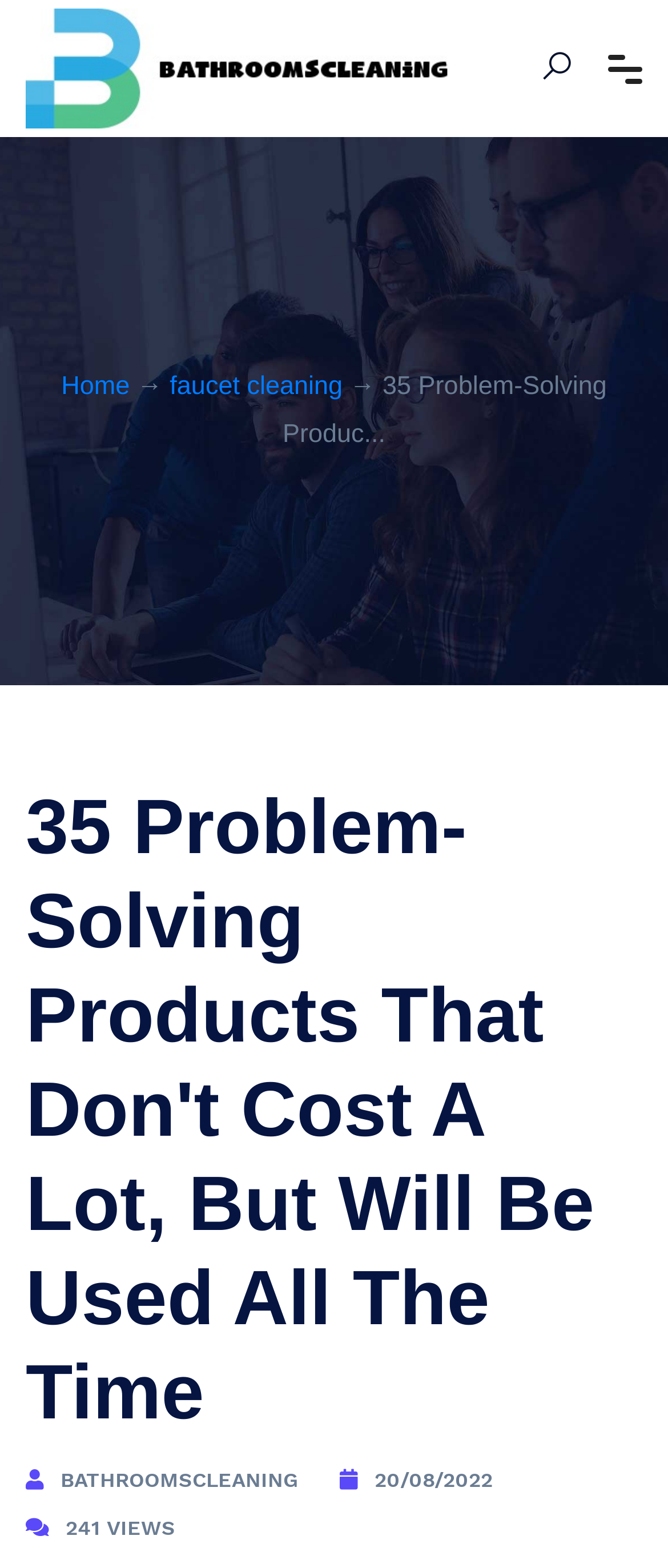What is the date of the webpage's publication?
Using the visual information from the image, give a one-word or short-phrase answer.

20/08/2022